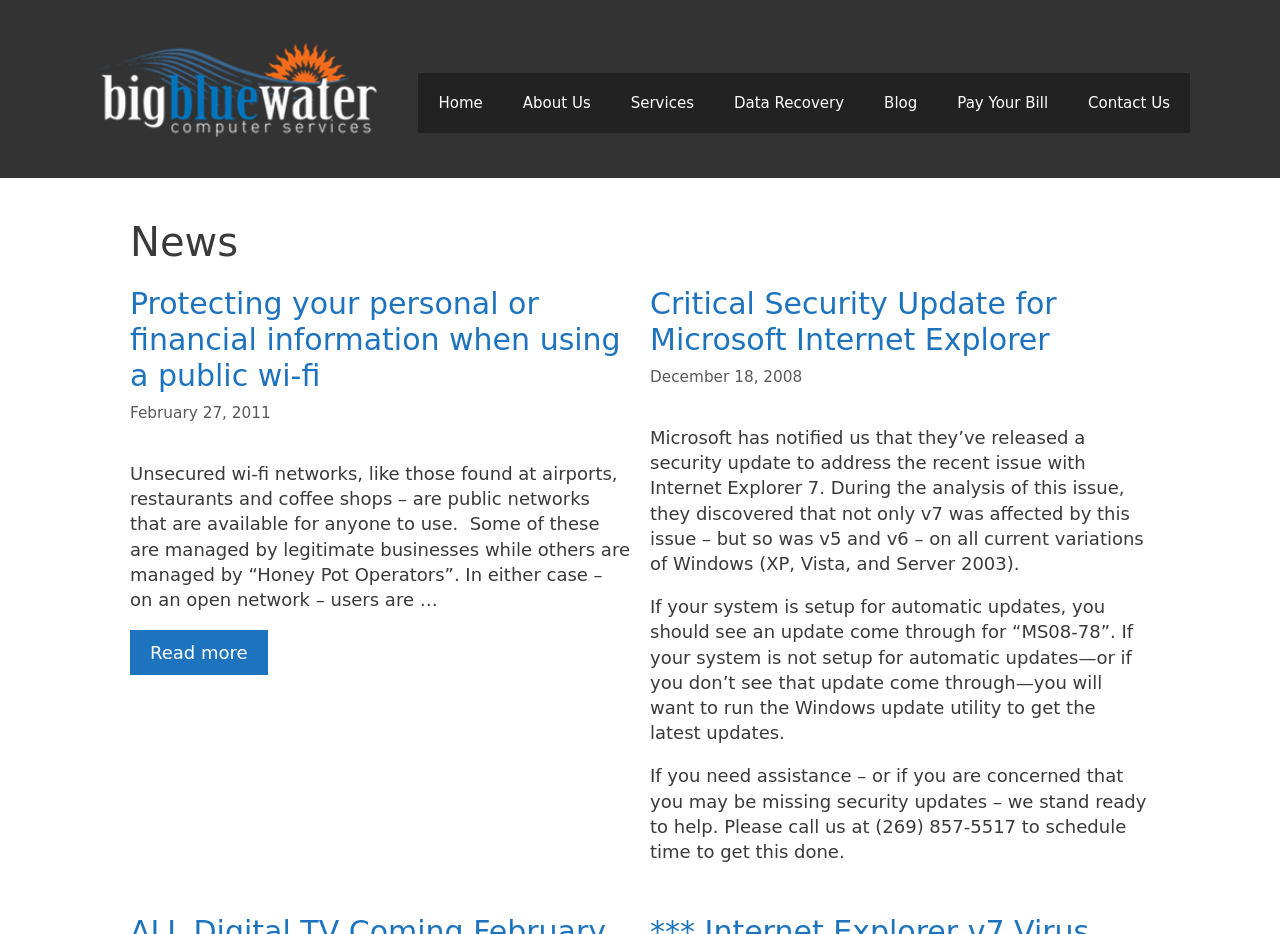Give a full account of the webpage's elements and their arrangement.

The webpage is a news page from Big Blue Water, LLC. At the top, there is a banner with the company's logo and name, followed by a navigation menu with links to various pages, including Home, About Us, Services, Data Recovery, Blog, Pay Your Bill, and Contact Us.

Below the navigation menu, there is a header section with a heading that reads "News". The main content of the page is divided into two columns. The left column contains an article with a heading "Protecting your personal or financial information when using a public wi-fi". The article has a link to read more, and it is dated February 27, 2011.

The right column contains another article with a heading "Critical Security Update for Microsoft Internet Explorer". This article is dated December 18, 2008, and it discusses a security update for Microsoft Internet Explorer. The article provides information about the update and offers assistance to users who need help with the update.

Overall, the webpage appears to be a news or blog page that provides information and updates on various topics related to technology and security.